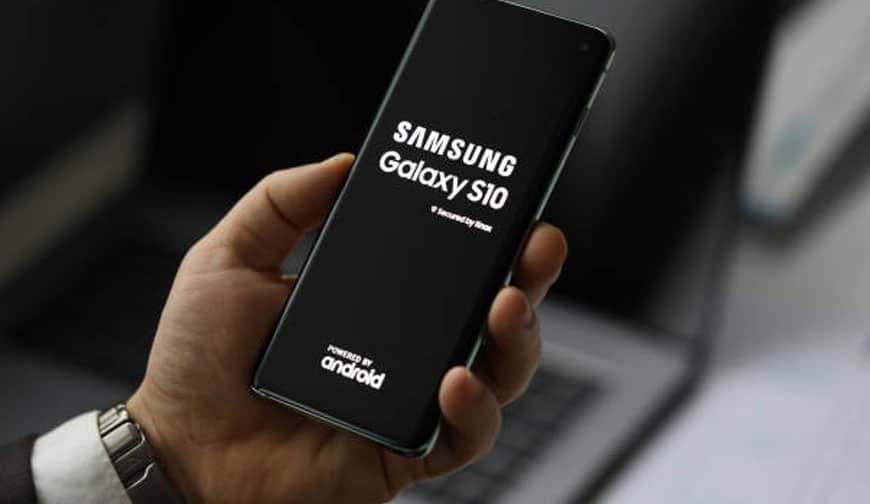Give a meticulous account of what the image depicts.

The image features a close-up view of a Samsung Galaxy S10 smartphone being held in a person's hand. The phone's screen displays the Samsung logo prominently at the top, followed by the model name "Galaxy S10." Beneath the logo, a small note indicates that the device is powered by Android, symbolizing its robust functionality and features. In the background, a blurred laptop can be seen, suggesting a workspace environment. The hand holding the phone is adorned with a silver watch, complementing the modern aesthetic of the device. This image encapsulates the blend of technology and lifestyle, highlighting the appeal of the Samsung Galaxy S10 as a cornerstone of daily activities and connectivity.